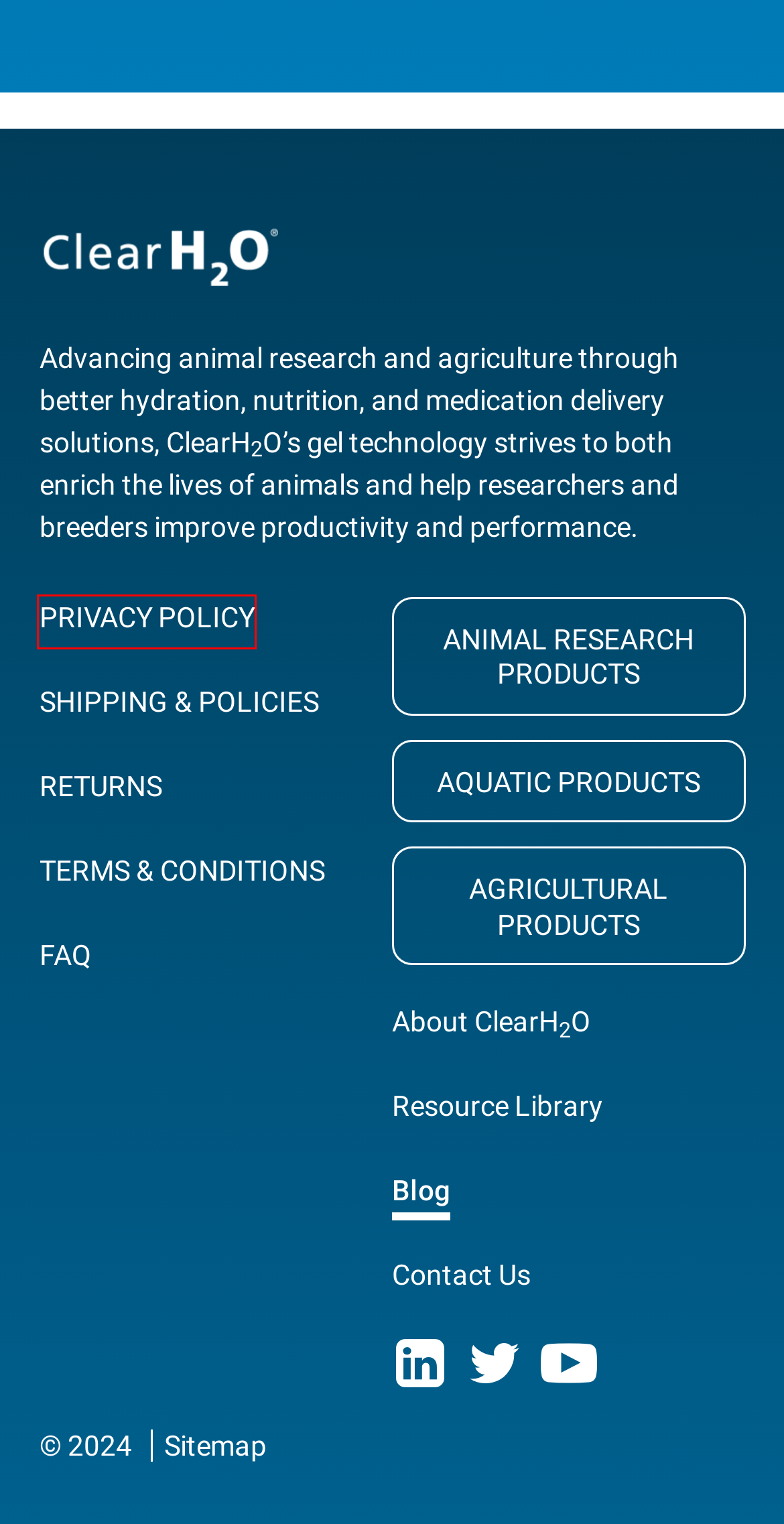You are presented with a screenshot of a webpage containing a red bounding box around a particular UI element. Select the best webpage description that matches the new webpage after clicking the element within the bounding box. Here are the candidates:
A. Structure and function of voltage-gated sodium channels - PMC
B. Privacy Policy | ClearH2O
C. Sitemap | ClearH2O
D. Sodium-potassium pump - definition
E. Terms & Conditions | ClearH2O
F. Hydration, Nutrition, and Medication Delivery for Animals | ClearH2O
G. Resources for Gel Technology | ClearH2O
H. Cryopreservation as a Risk Mitigation Tool | ClearH2O

B